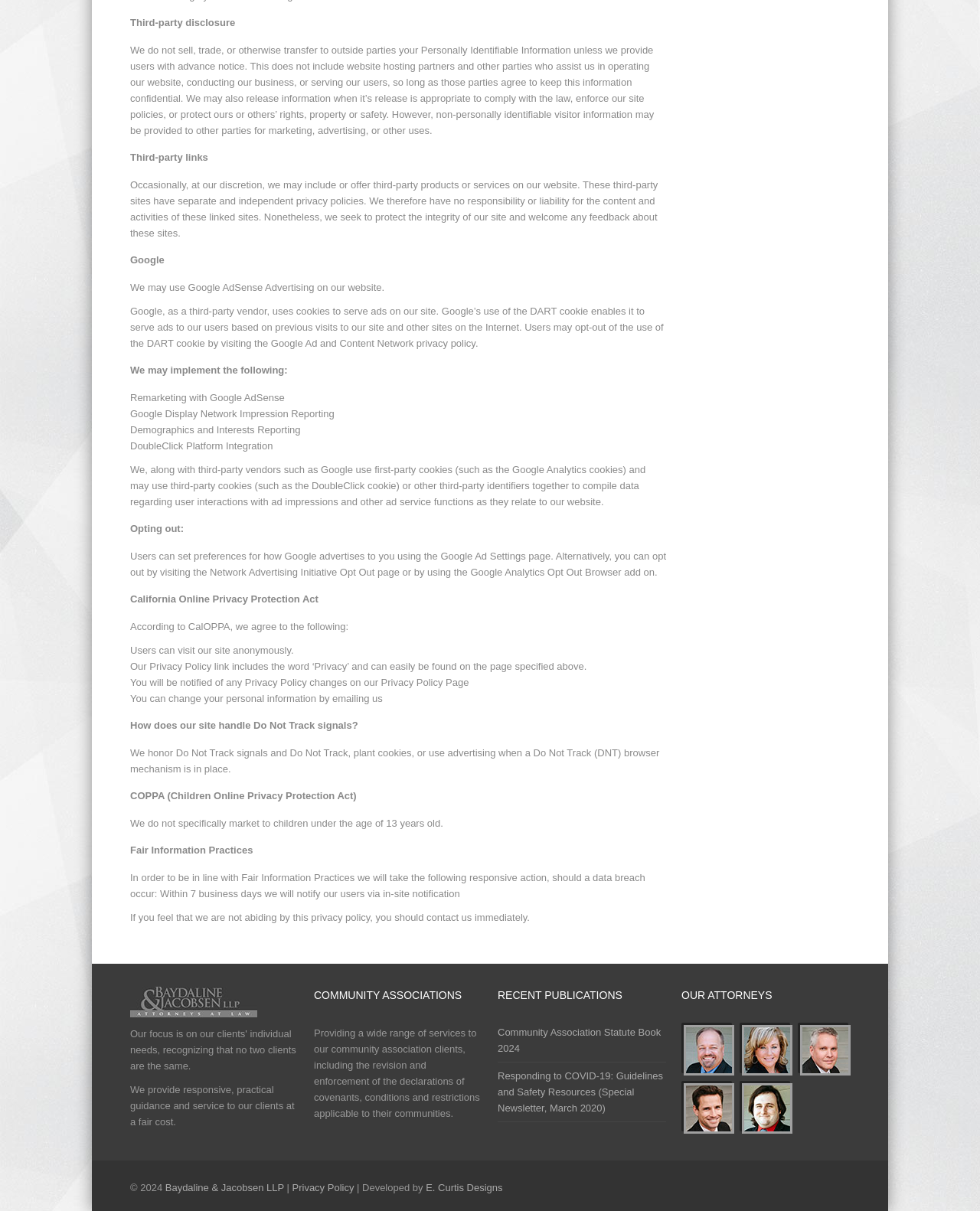Please provide a one-word or short phrase answer to the question:
What is the name of the first attorney listed?

Rod Baydaline